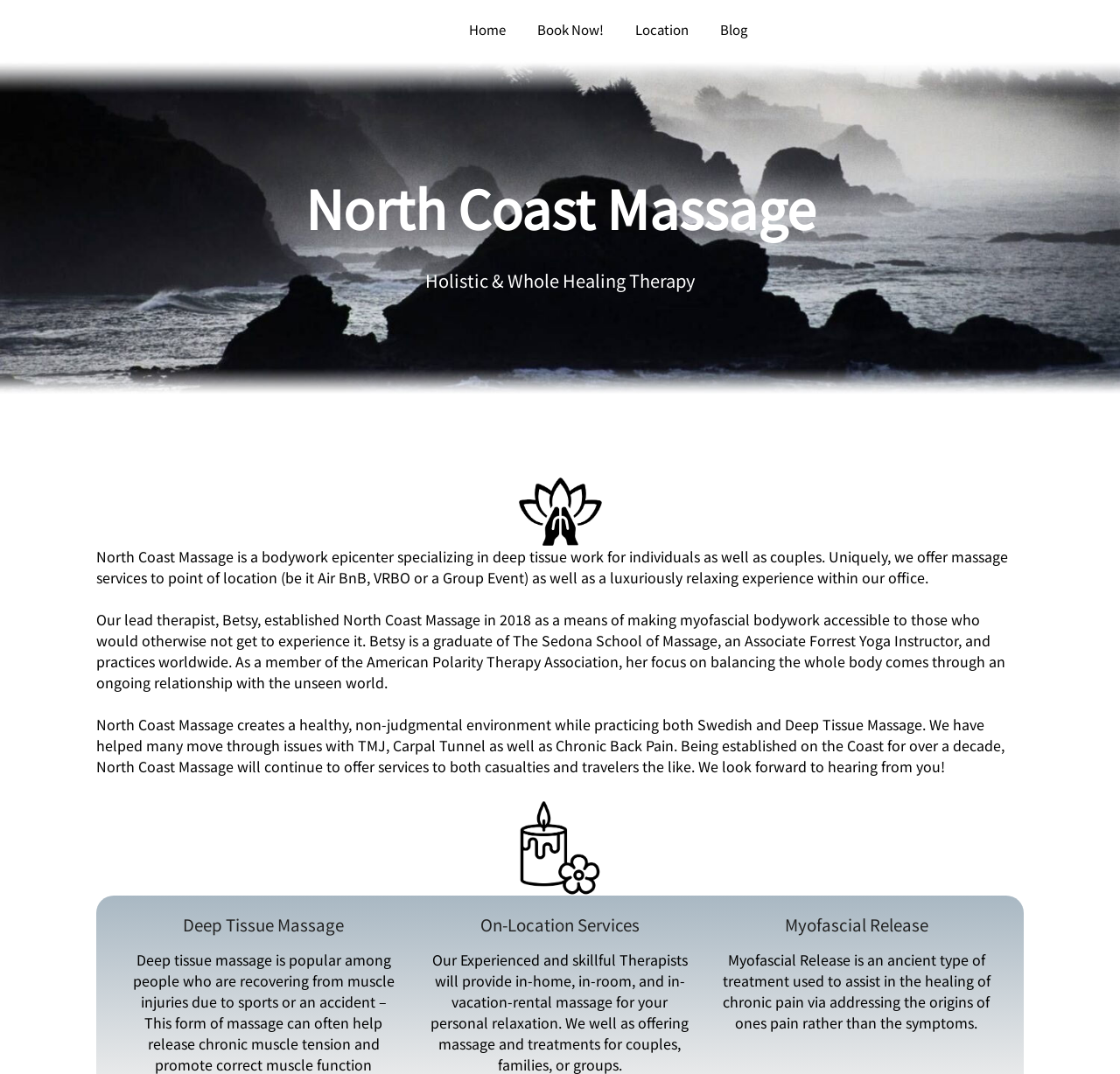Please determine the bounding box of the UI element that matches this description: North Coast Massage. The coordinates should be given as (top-left x, top-left y, bottom-right x, bottom-right y), with all values between 0 and 1.

[0.05, 0.011, 0.215, 0.04]